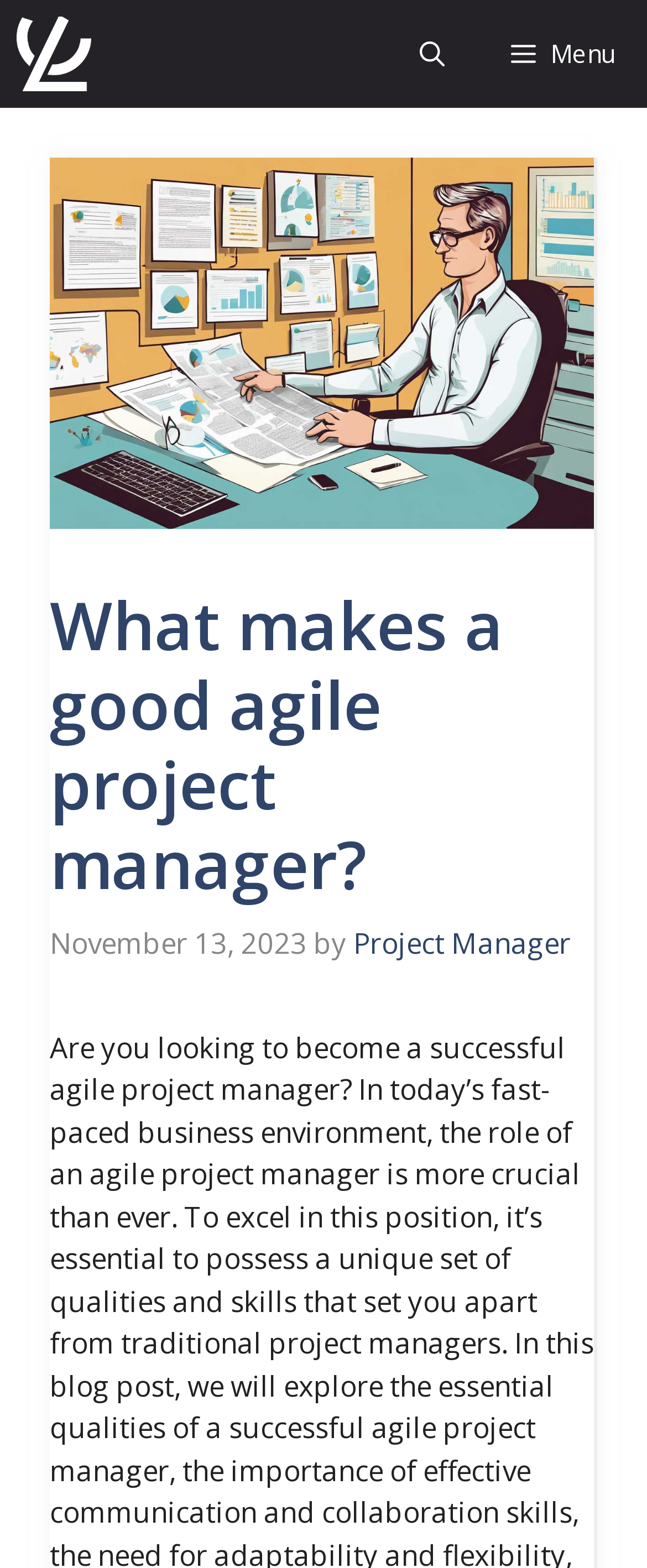Based on the visual content of the image, answer the question thoroughly: What is the author of the article?

The author of the article is located below the main heading, and it is indicated by a link with the text 'Project Manager'.